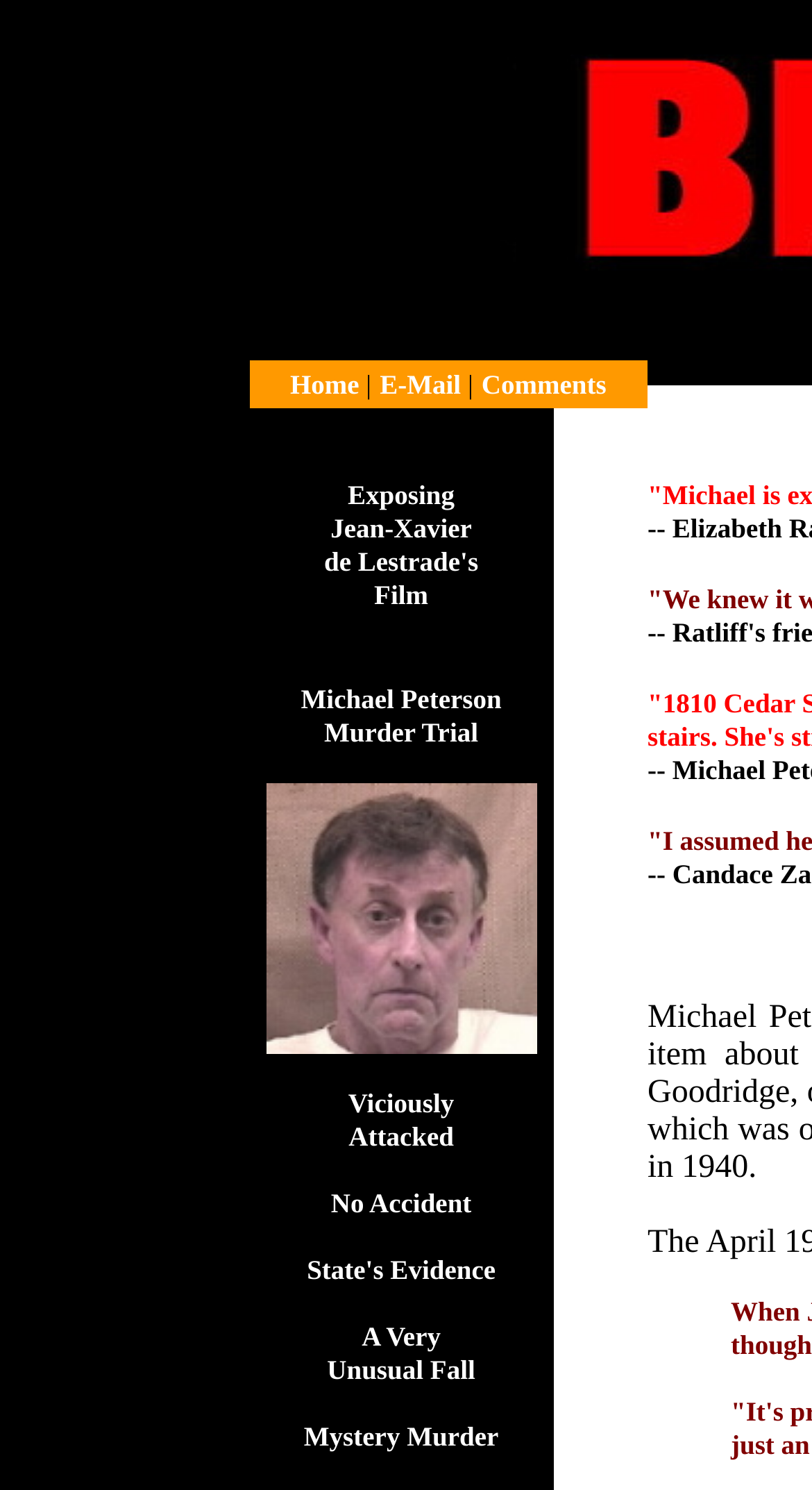What is the title of the film being exposed?
Based on the screenshot, answer the question with a single word or phrase.

Death on the Staircase